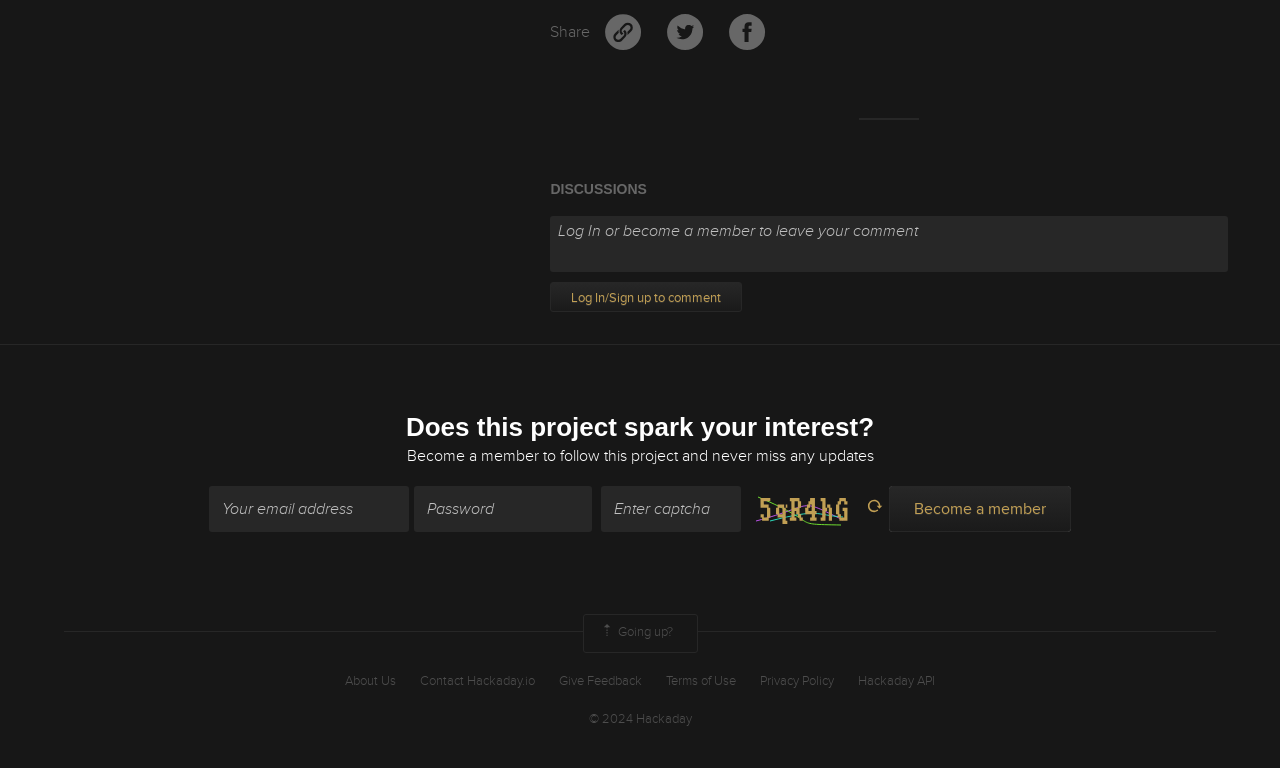Based on the description "Going up?", find the bounding box of the specified UI element.

[0.455, 0.8, 0.545, 0.85]